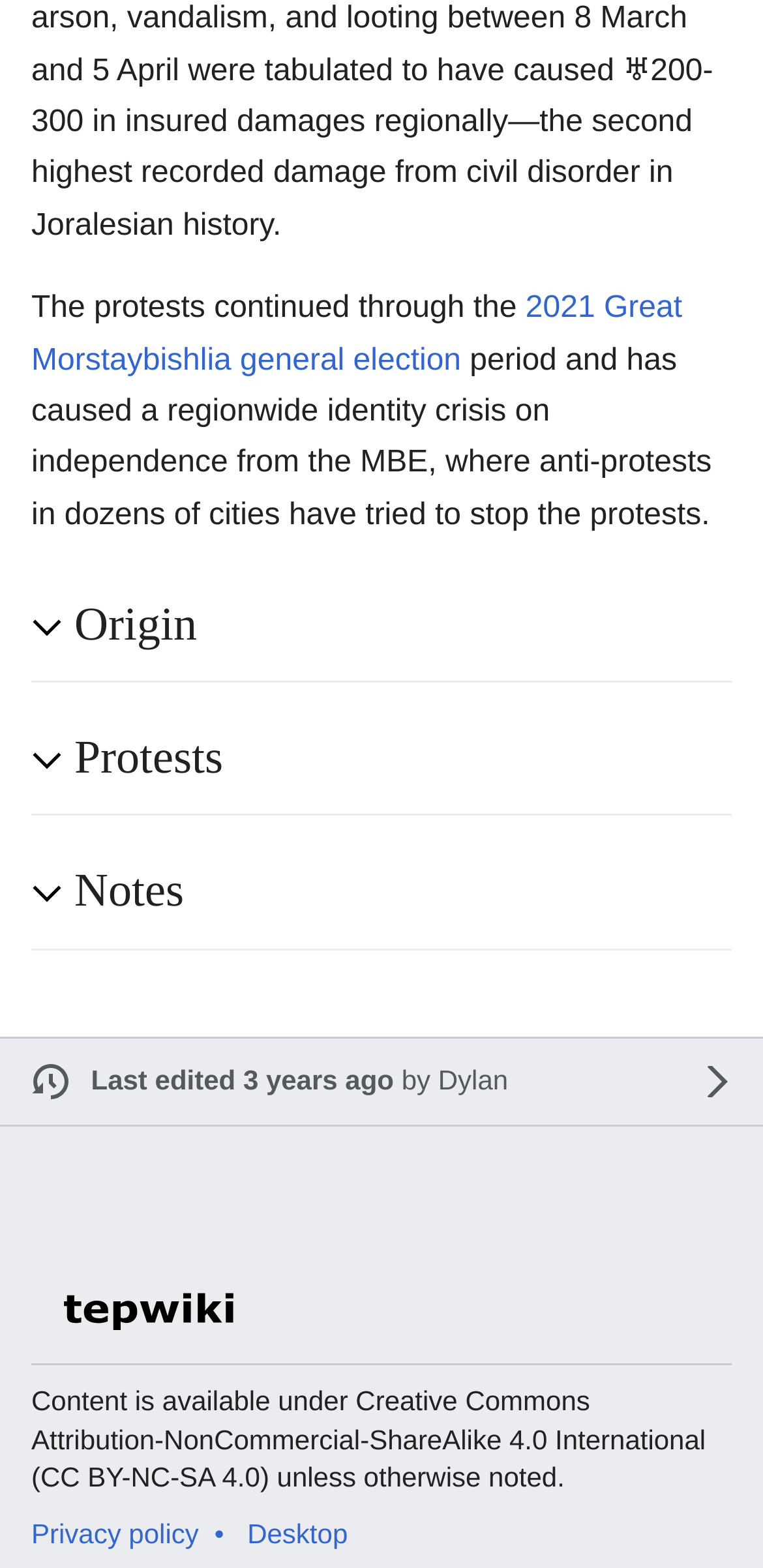Kindly respond to the following question with a single word or a brief phrase: 
What is the name of the wiki?

TEPwiki